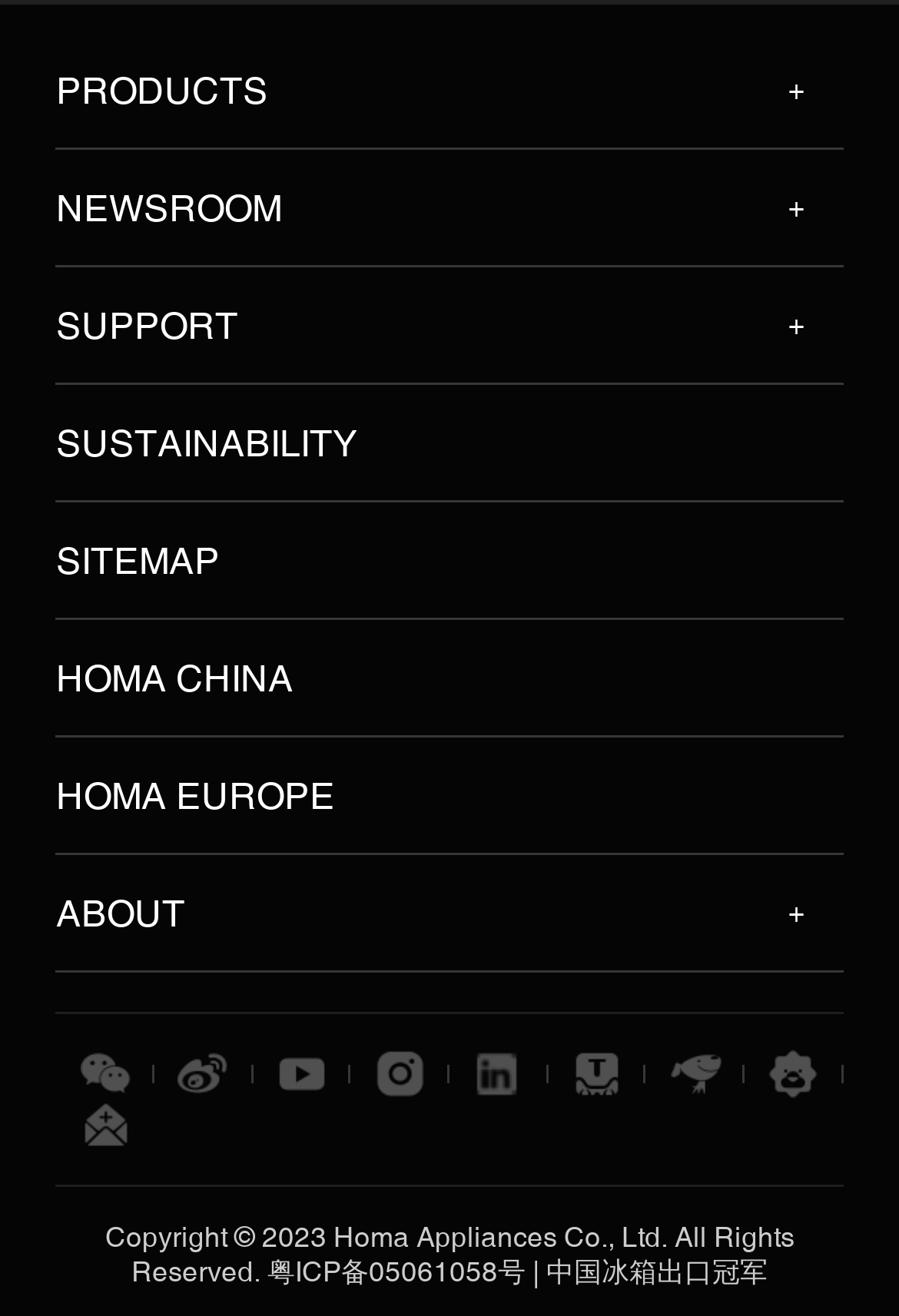Identify the bounding box coordinates of the area you need to click to perform the following instruction: "View news from Juli 2023".

None